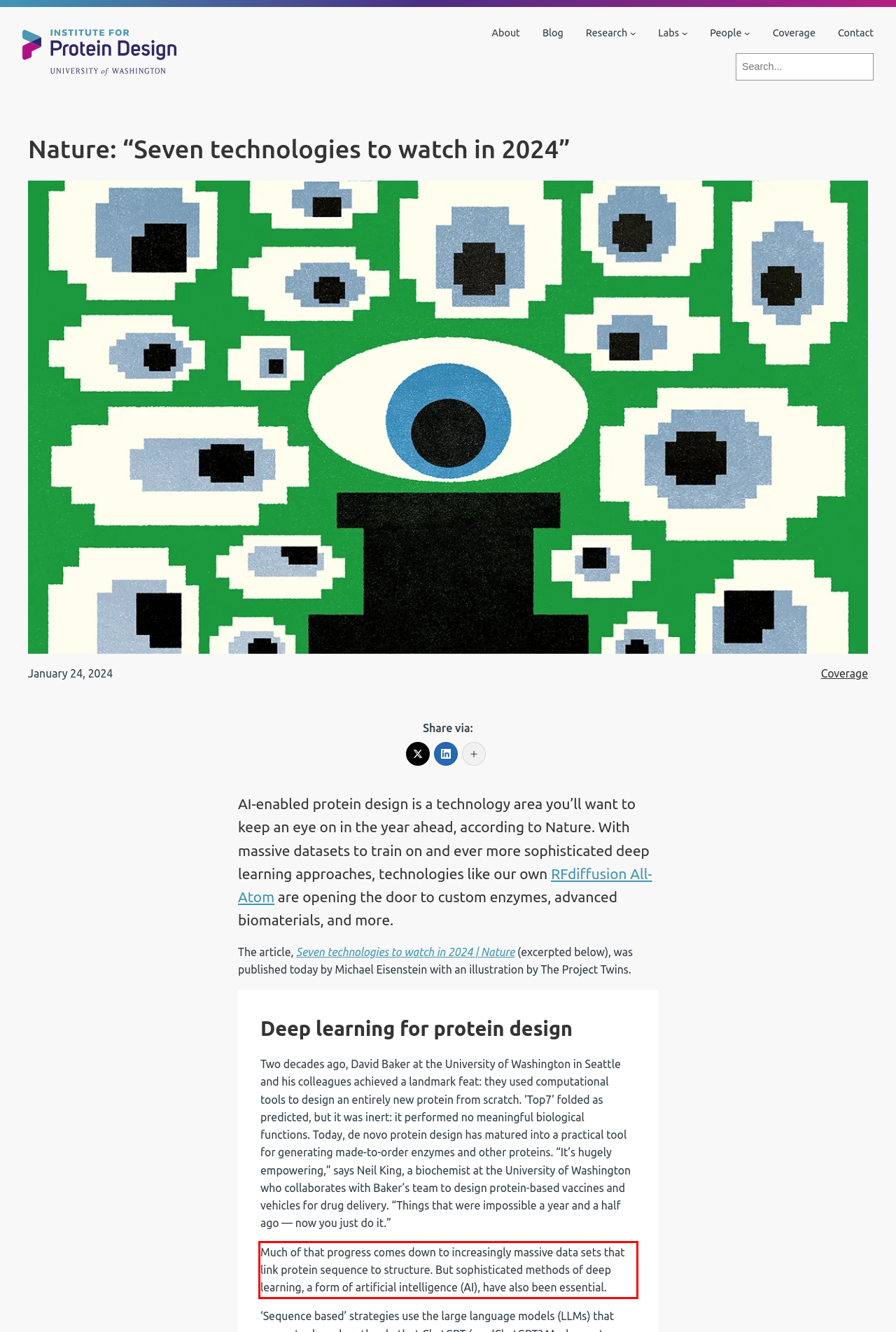Please perform OCR on the text within the red rectangle in the webpage screenshot and return the text content.

Much of that progress comes down to increasingly massive data sets that link protein sequence to structure. But sophisticated methods of deep learning, a form of artificial intelligence (AI), have also been essential.